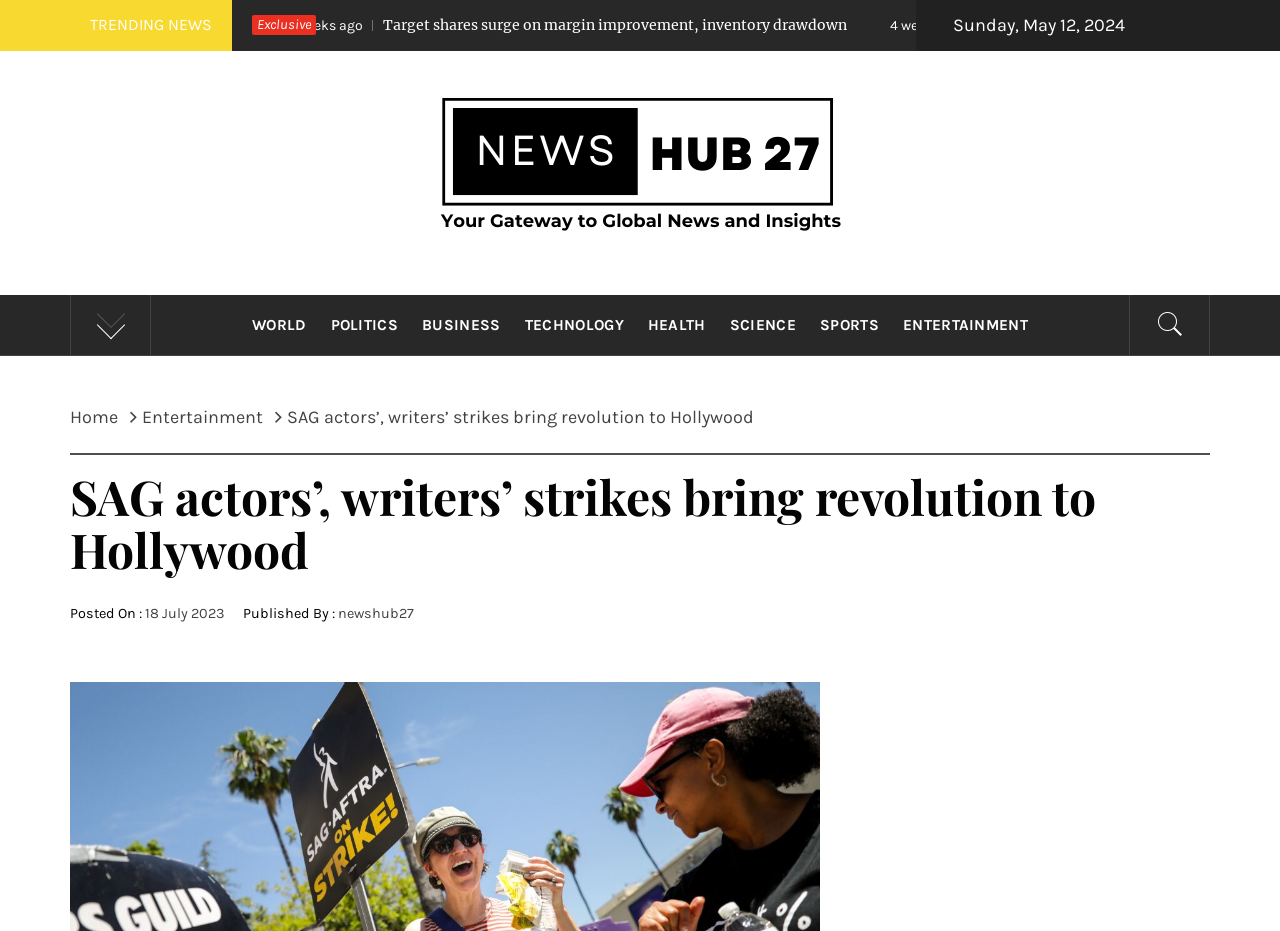Provide the bounding box coordinates, formatted as (top-left x, top-left y, bottom-right x, bottom-right y), with all values being floating point numbers between 0 and 1. Identify the bounding box of the UI element that matches the description: parent_node: WORLD

[0.882, 0.317, 0.945, 0.381]